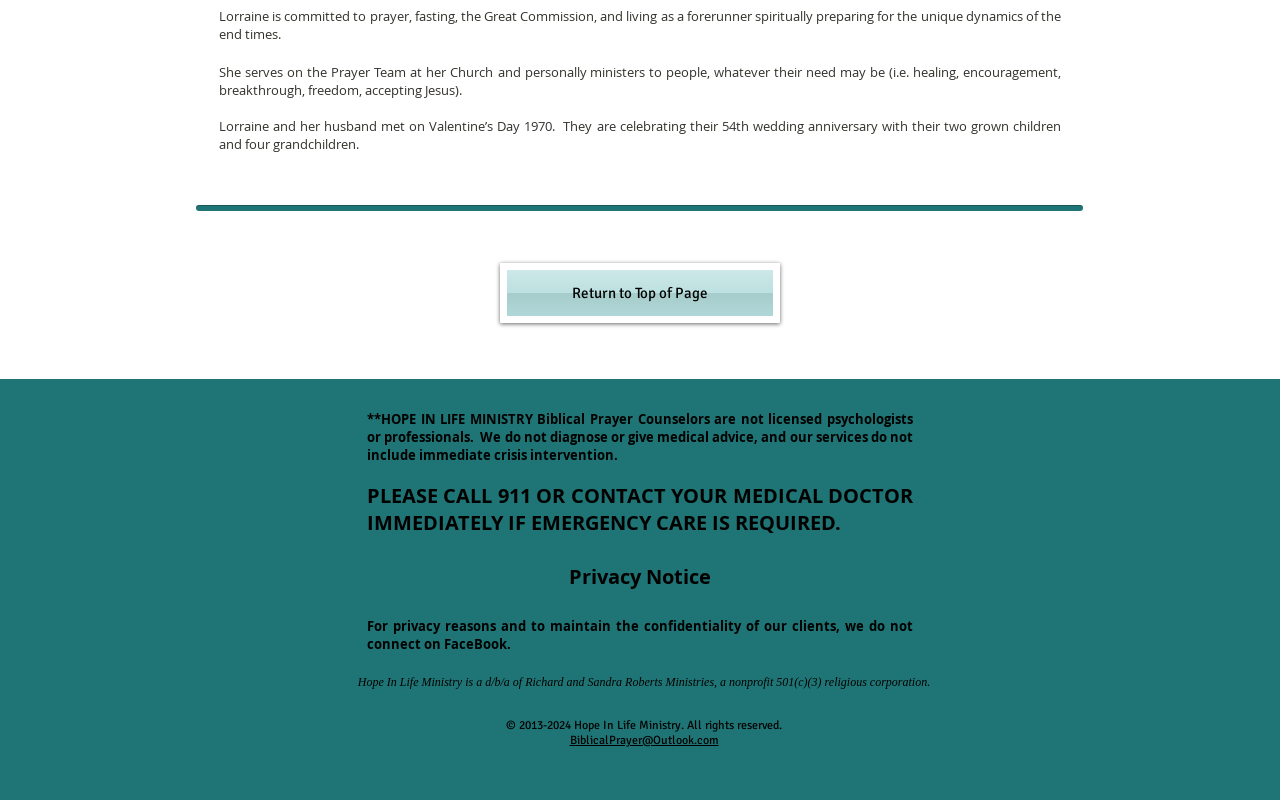Please reply to the following question with a single word or a short phrase:
What is the purpose of Biblical Prayer Counselors?

not licensed psychologists